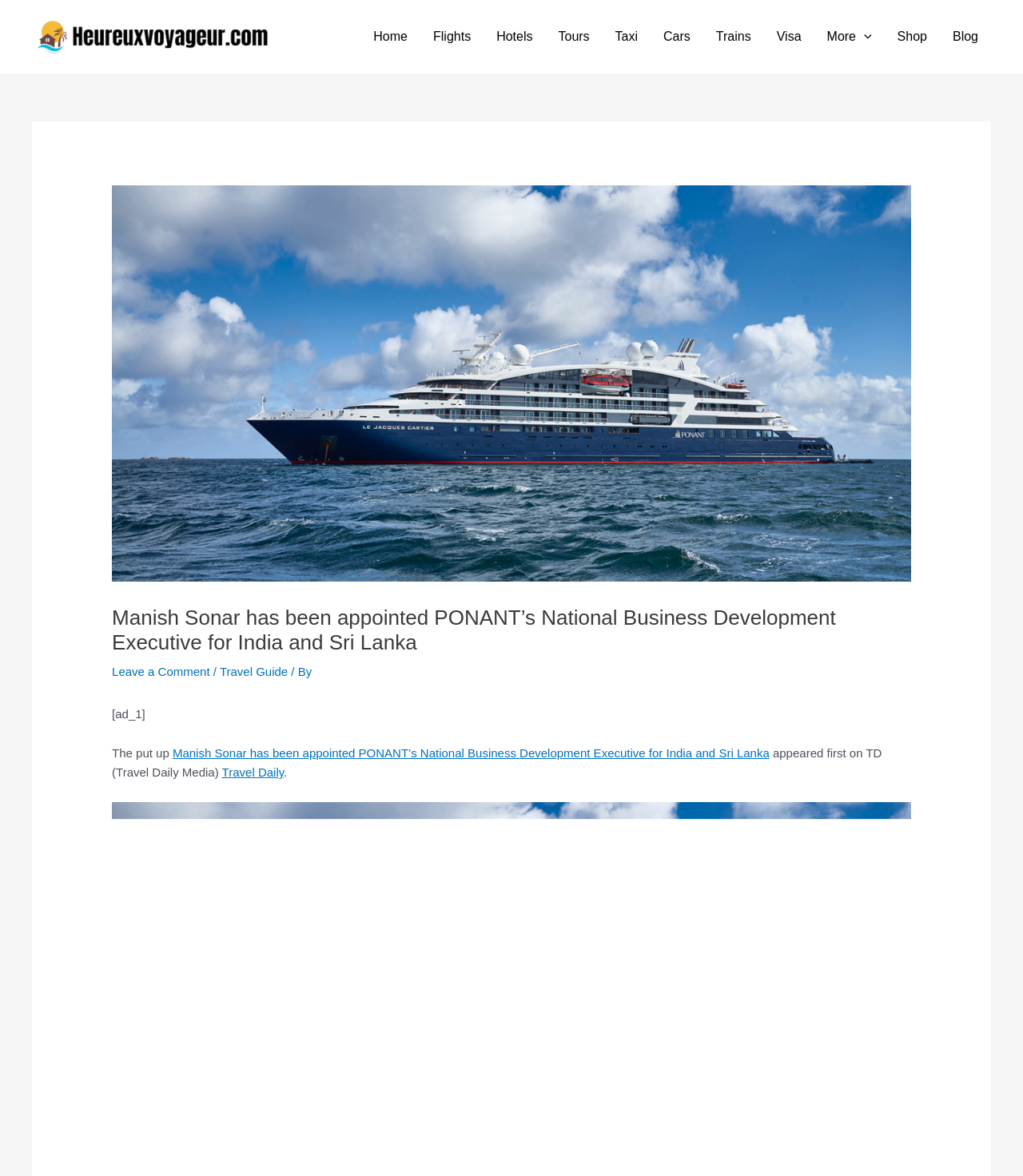Can you specify the bounding box coordinates for the region that should be clicked to fulfill this instruction: "Visit the 'Travel Daily' website".

[0.217, 0.651, 0.277, 0.663]